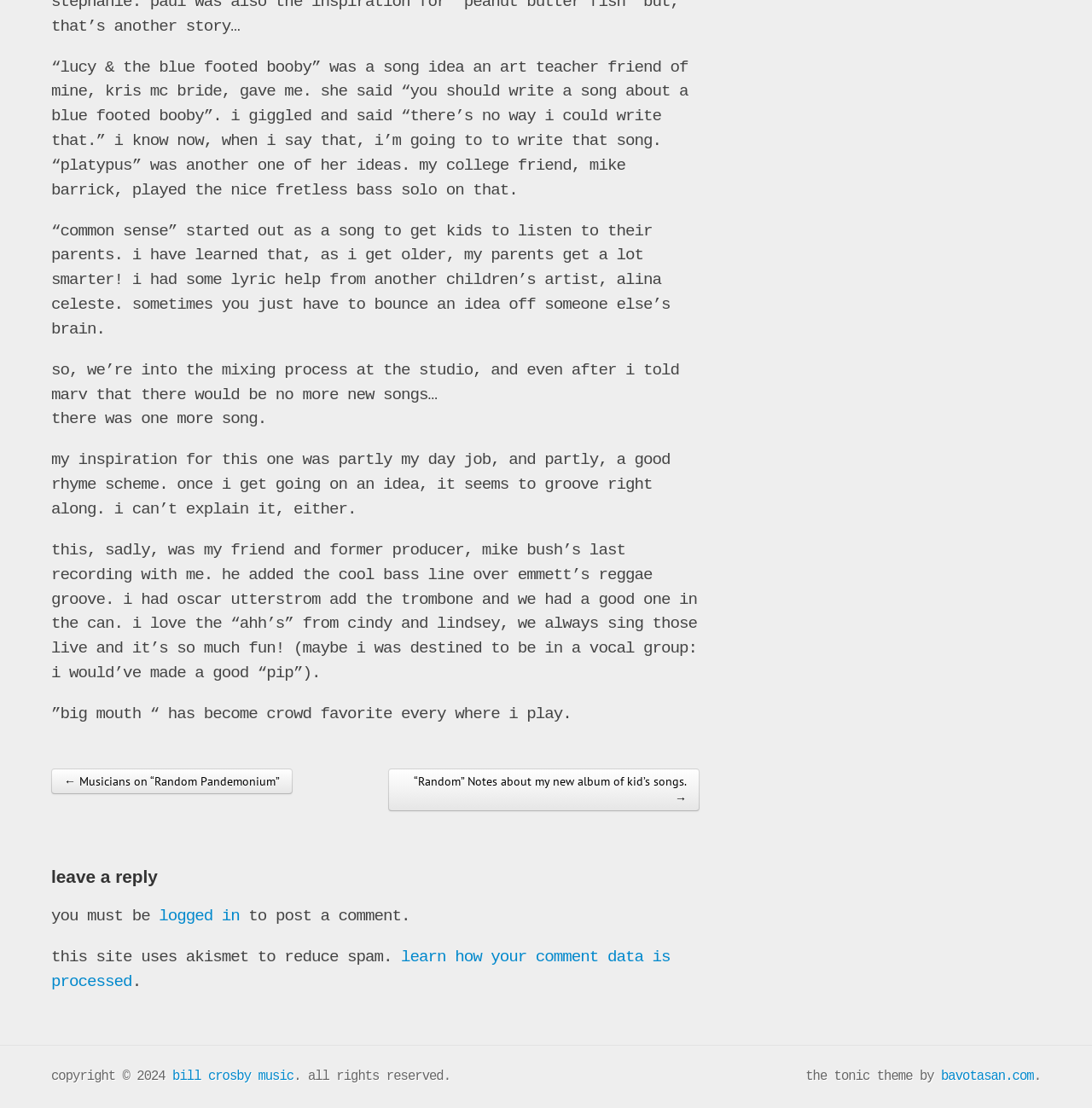Identify the bounding box coordinates for the UI element described as: "BI Research Centre's Series". The coordinates should be provided as four floats between 0 and 1: [left, top, right, bottom].

None